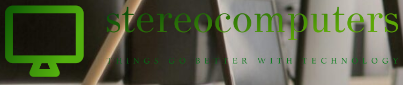Respond with a single word or phrase for the following question: 
What is the theme of the background in the image?

Modern multimedia devices